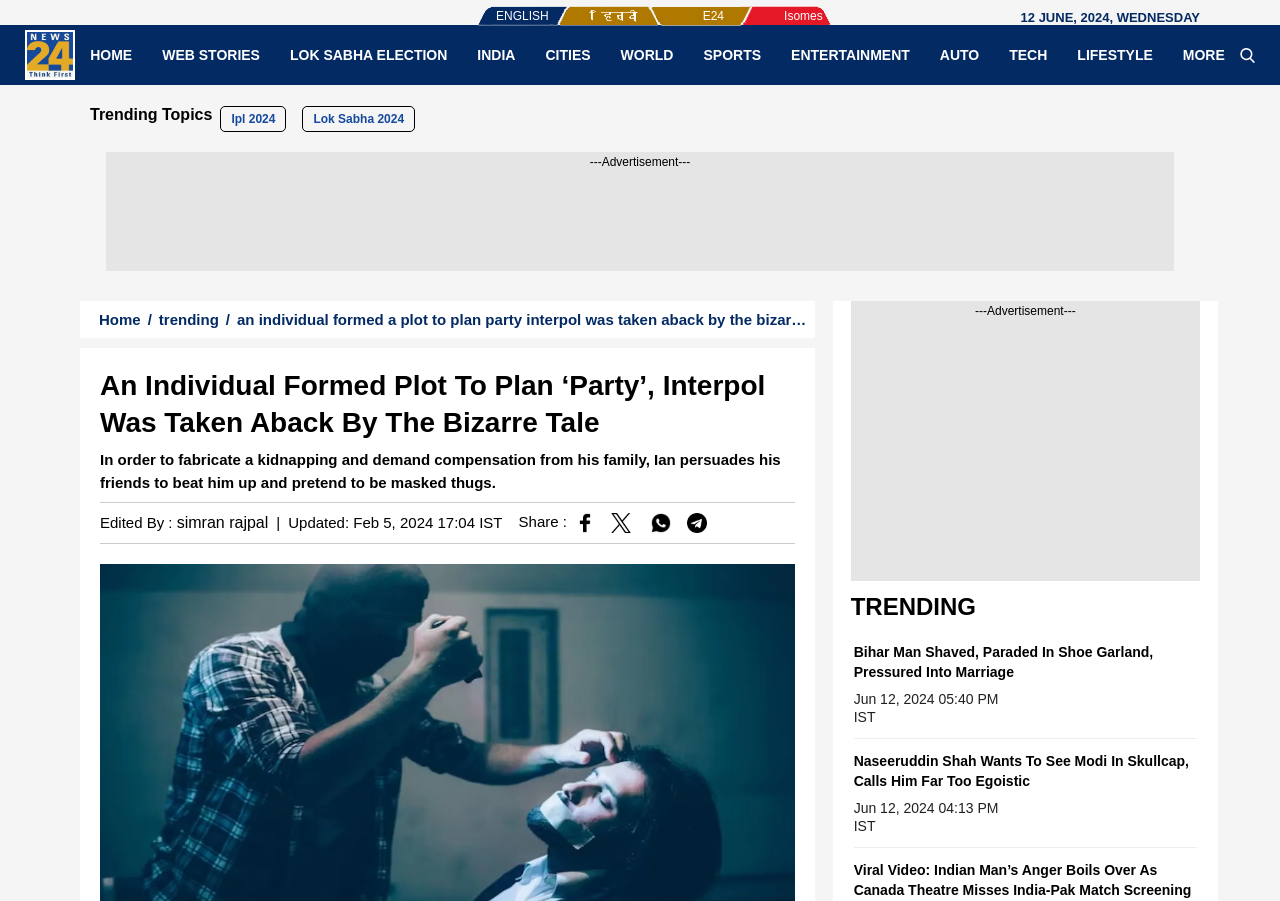What is the date displayed at the top of the webpage?
Craft a detailed and extensive response to the question.

I found the date by looking at the top of the webpage, where it is displayed in a static text element with a bounding box of [0.797, 0.011, 0.938, 0.028].